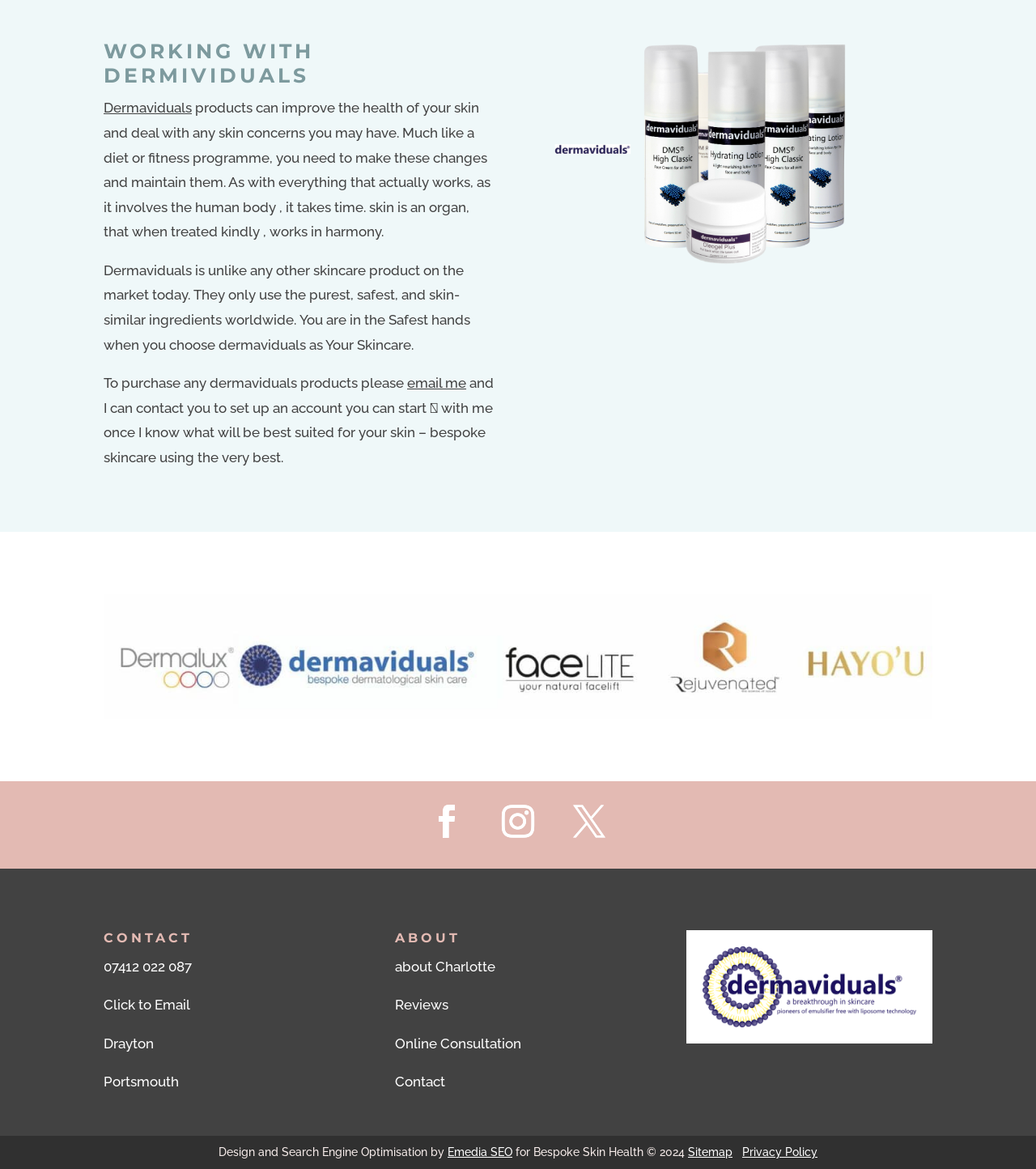Identify the bounding box coordinates of the clickable region required to complete the instruction: "Click on the 'Sitemap' link". The coordinates should be given as four float numbers within the range of 0 and 1, i.e., [left, top, right, bottom].

[0.664, 0.98, 0.707, 0.991]